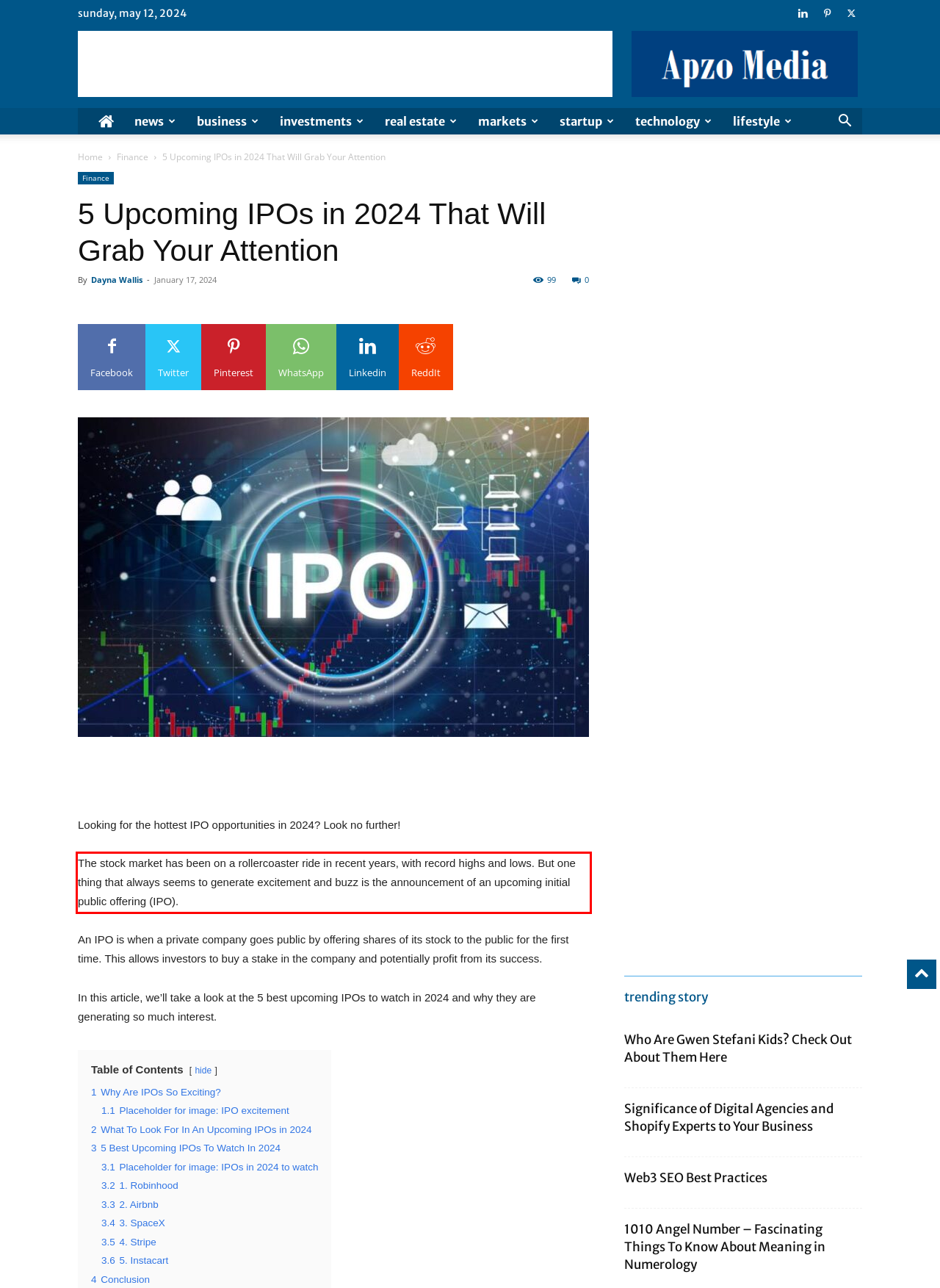Given the screenshot of the webpage, identify the red bounding box, and recognize the text content inside that red bounding box.

The stock market has been on a rollercoaster ride in recent years, with record highs and lows. But one thing that always seems to generate excitement and buzz is the announcement of an upcoming initial public offering (IPO).